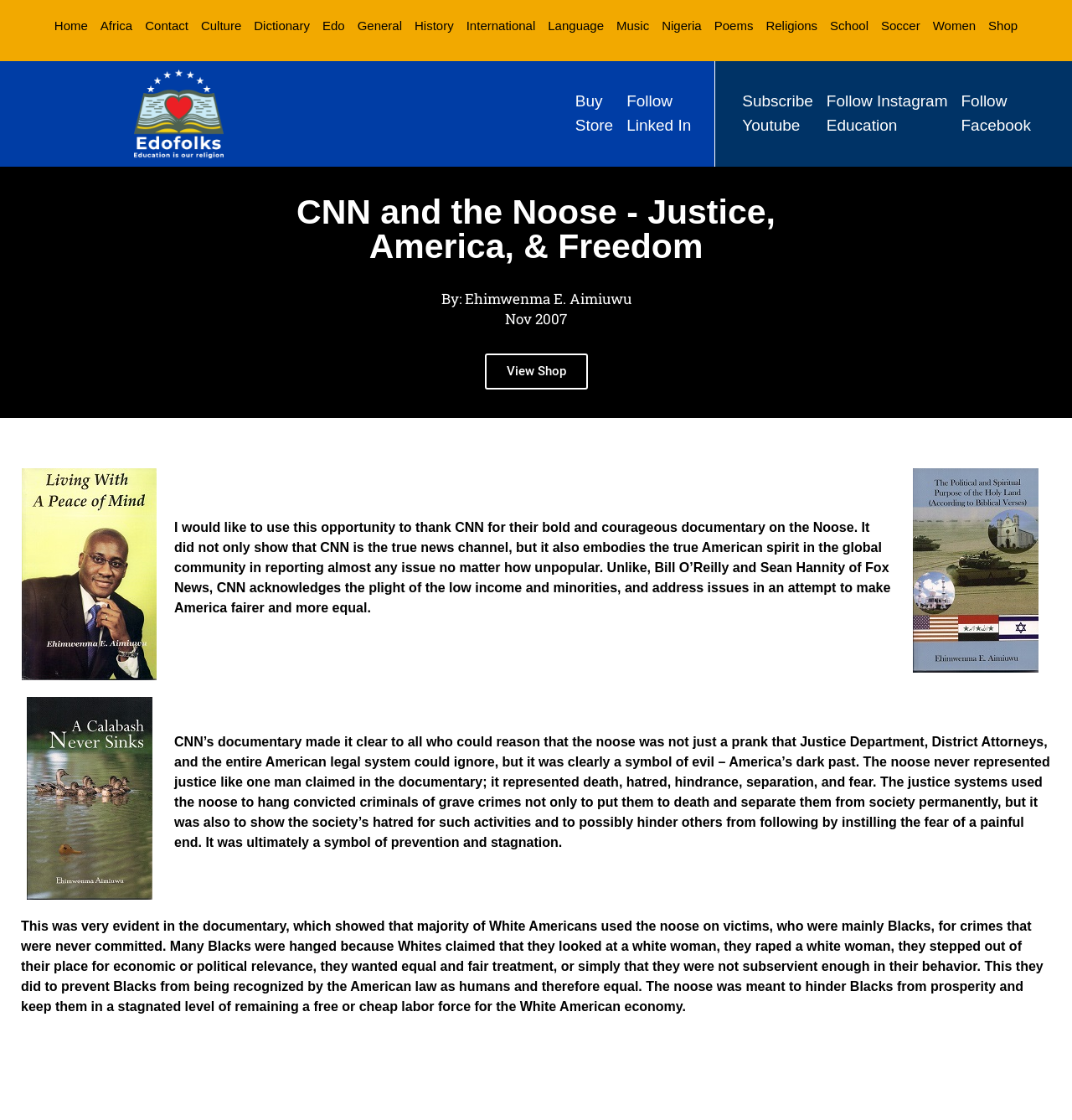Kindly determine the bounding box coordinates for the clickable area to achieve the given instruction: "Follow on LinkedIn".

[0.585, 0.08, 0.645, 0.123]